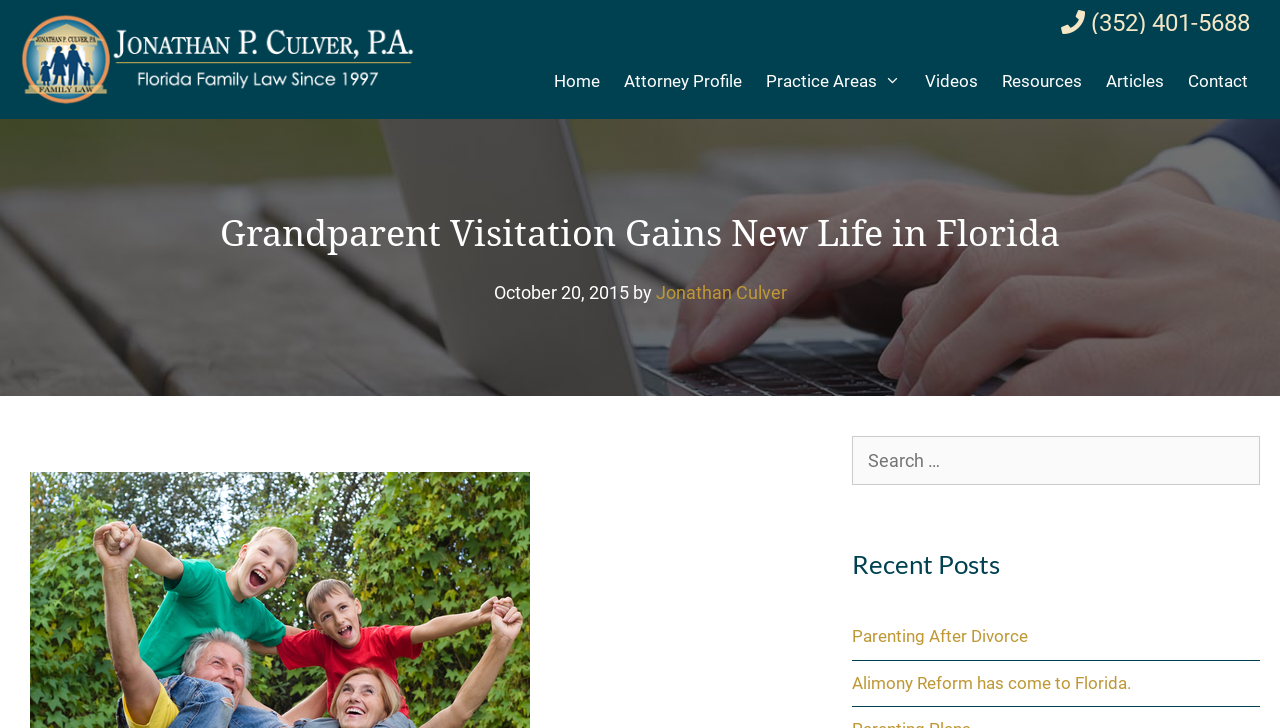Find the bounding box of the UI element described as follows: "Practice Areas".

[0.589, 0.074, 0.713, 0.15]